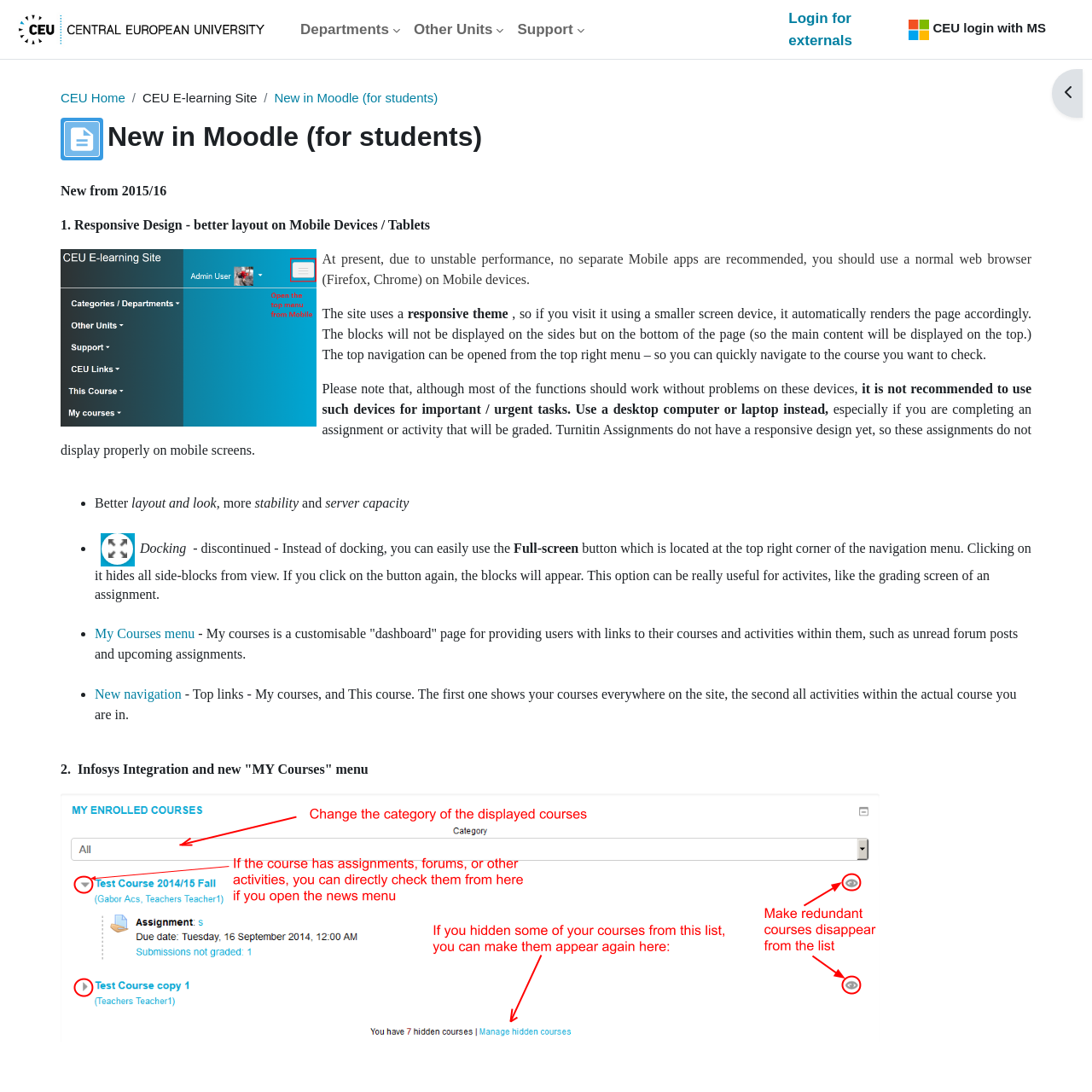Provide the bounding box coordinates for the area that should be clicked to complete the instruction: "Login for externals".

[0.722, 0.007, 0.802, 0.047]